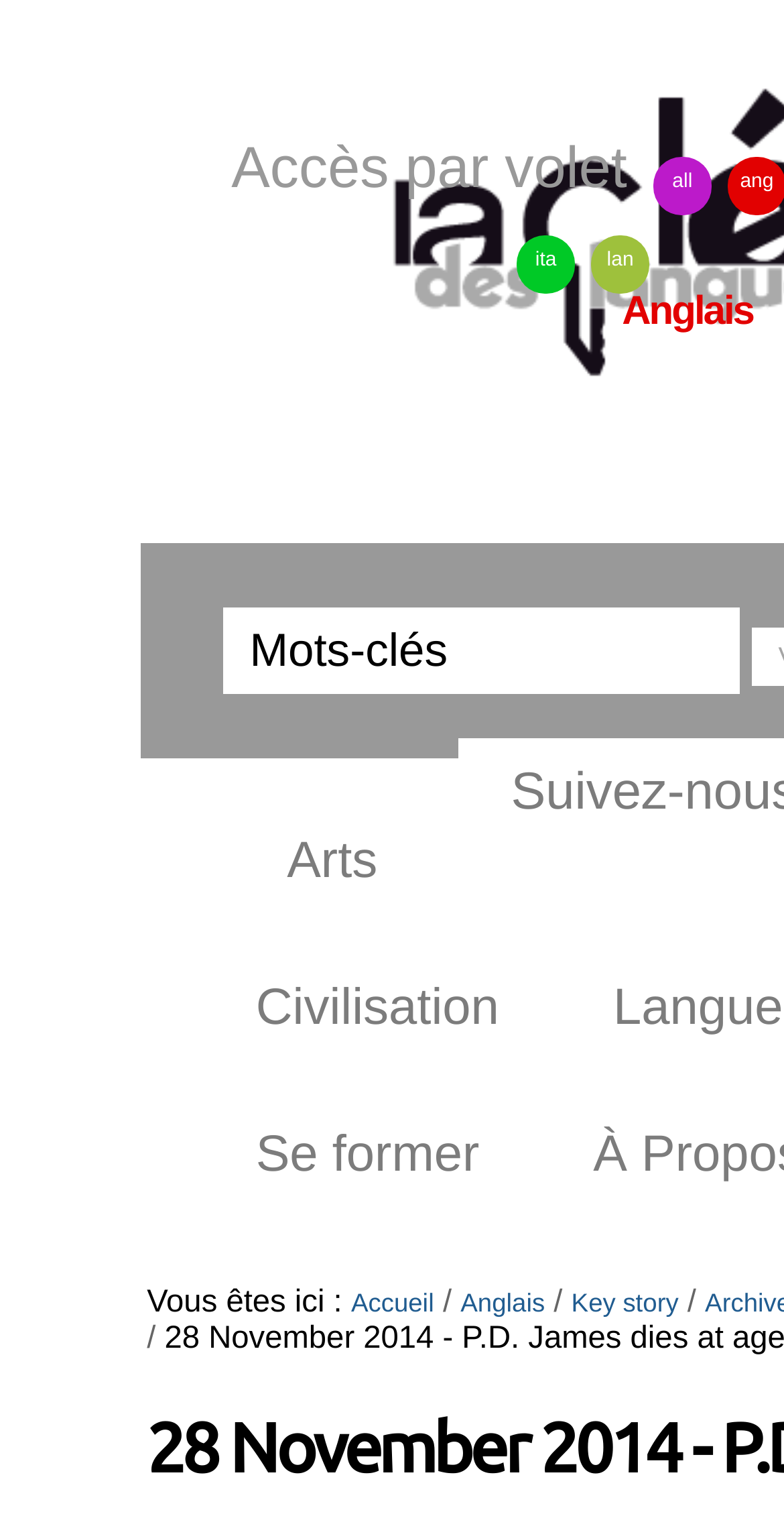What is the purpose of the textbox?
Based on the image, give a concise answer in the form of a single word or short phrase.

Recherche